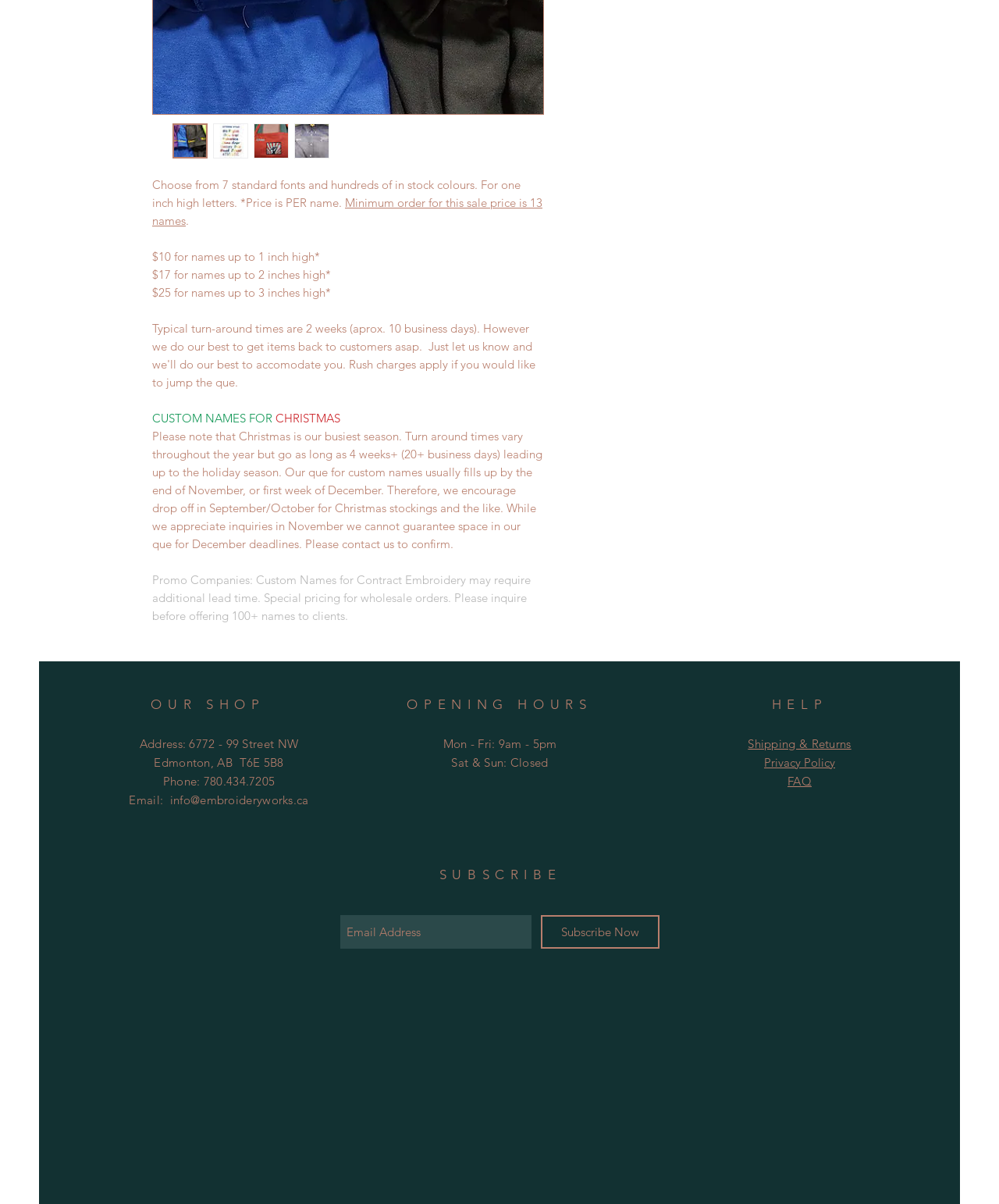Based on the element description: "Subscribe Now", identify the UI element and provide its bounding box coordinates. Use four float numbers between 0 and 1, [left, top, right, bottom].

[0.541, 0.76, 0.66, 0.788]